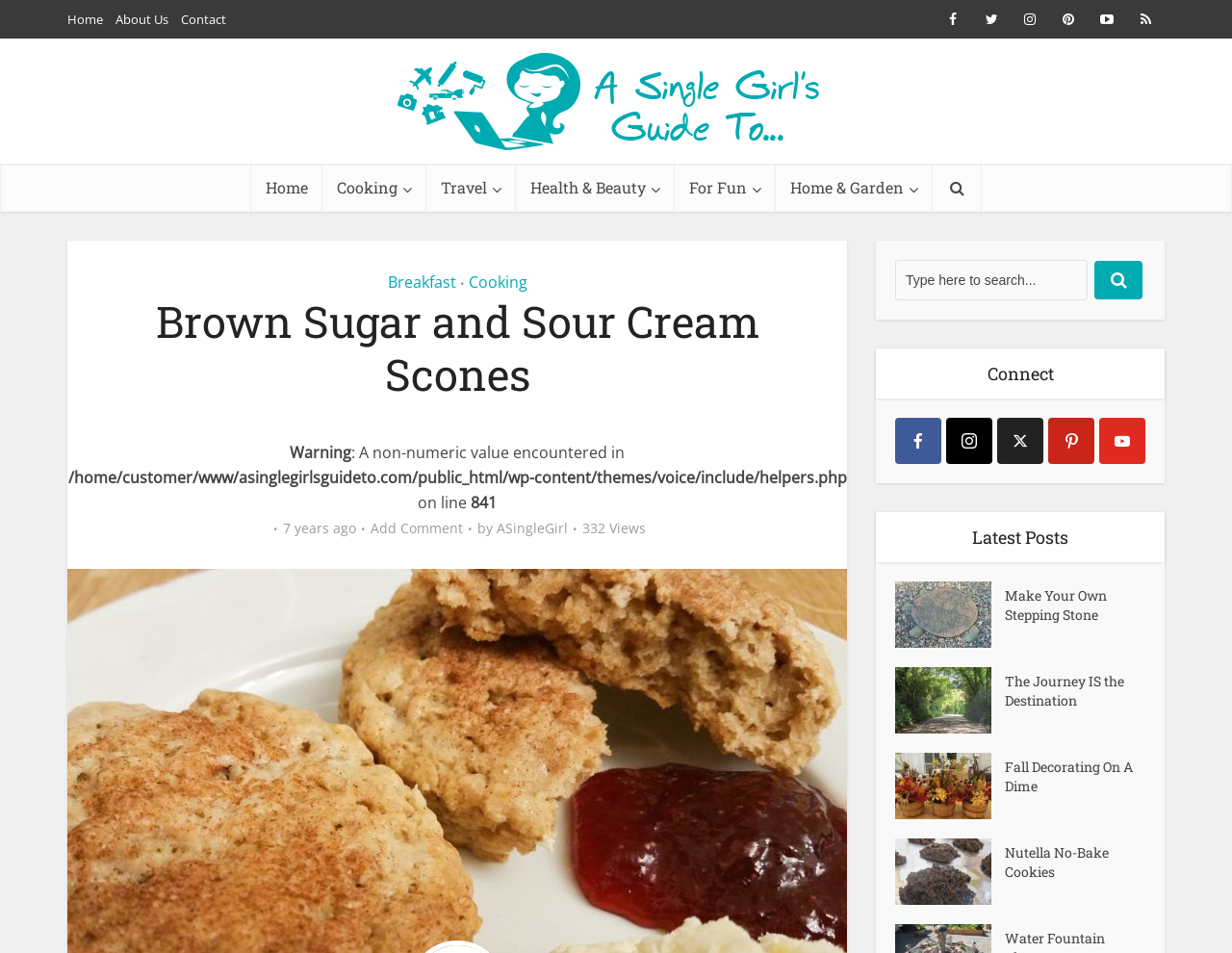Can you find the bounding box coordinates for the element that needs to be clicked to execute this instruction: "Click on the 'Add Comment' link"? The coordinates should be given as four float numbers between 0 and 1, i.e., [left, top, right, bottom].

[0.301, 0.545, 0.376, 0.564]